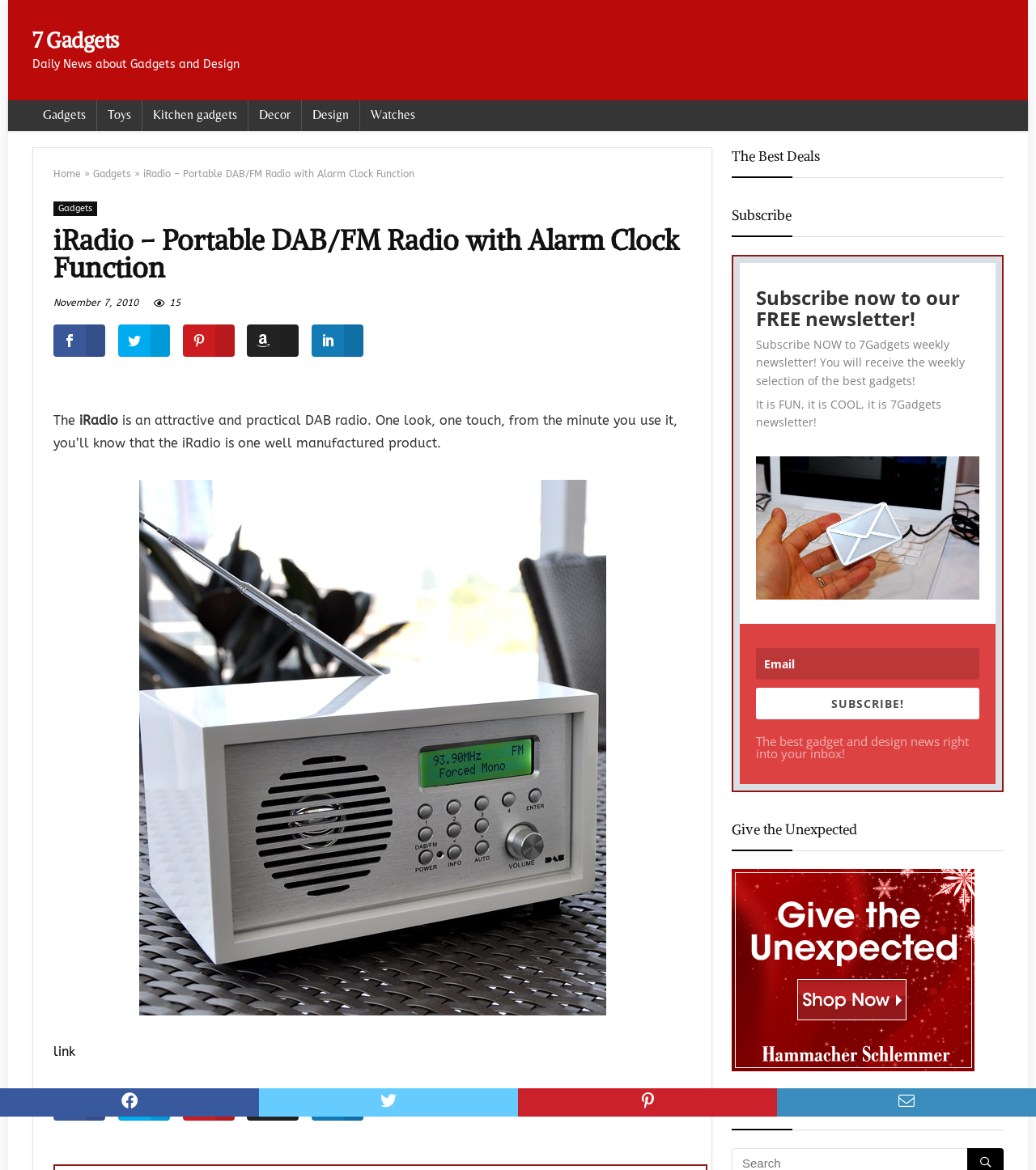Find the bounding box coordinates of the element I should click to carry out the following instruction: "Subscribe to the newsletter".

[0.73, 0.588, 0.945, 0.615]